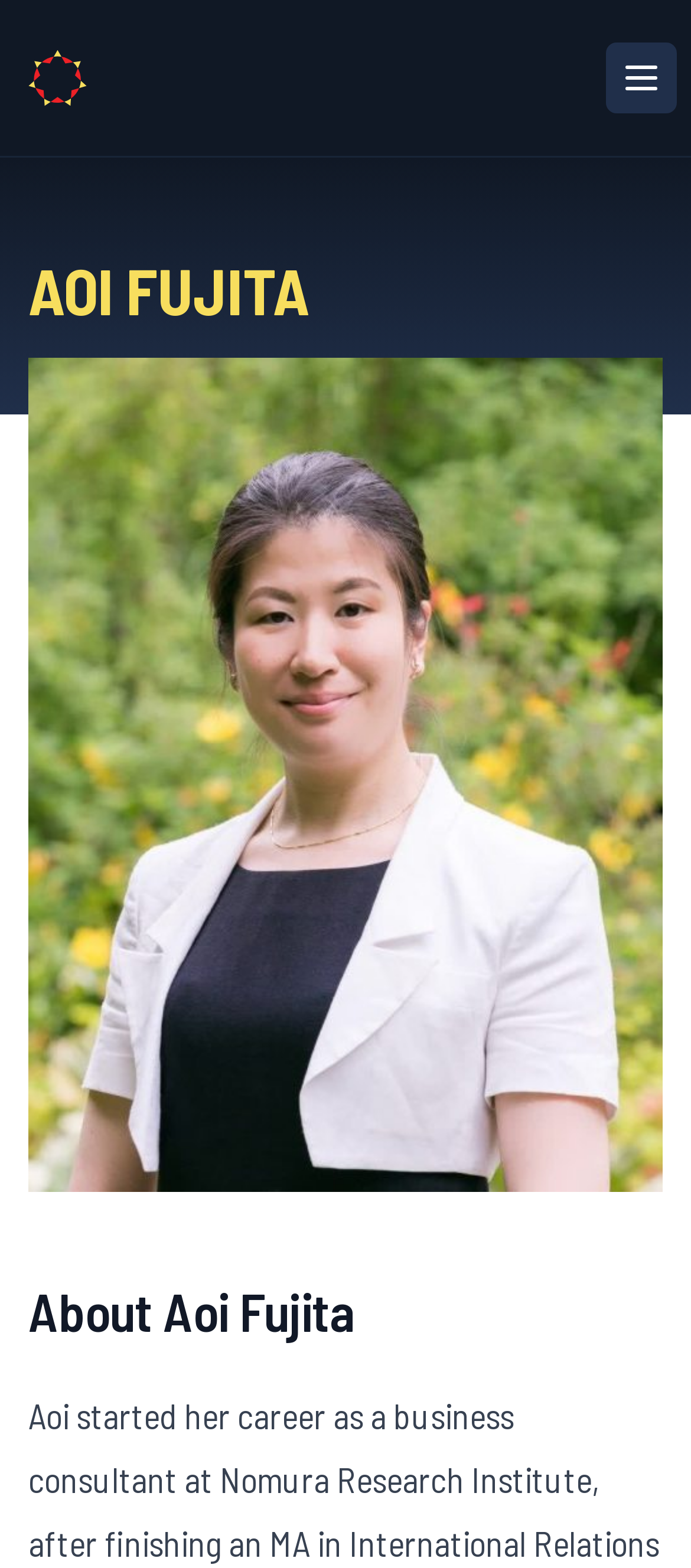Provide the bounding box coordinates of the HTML element this sentence describes: "Australia-Japan Youth Dialogue". The bounding box coordinates consist of four float numbers between 0 and 1, i.e., [left, top, right, bottom].

[0.041, 0.032, 0.125, 0.068]